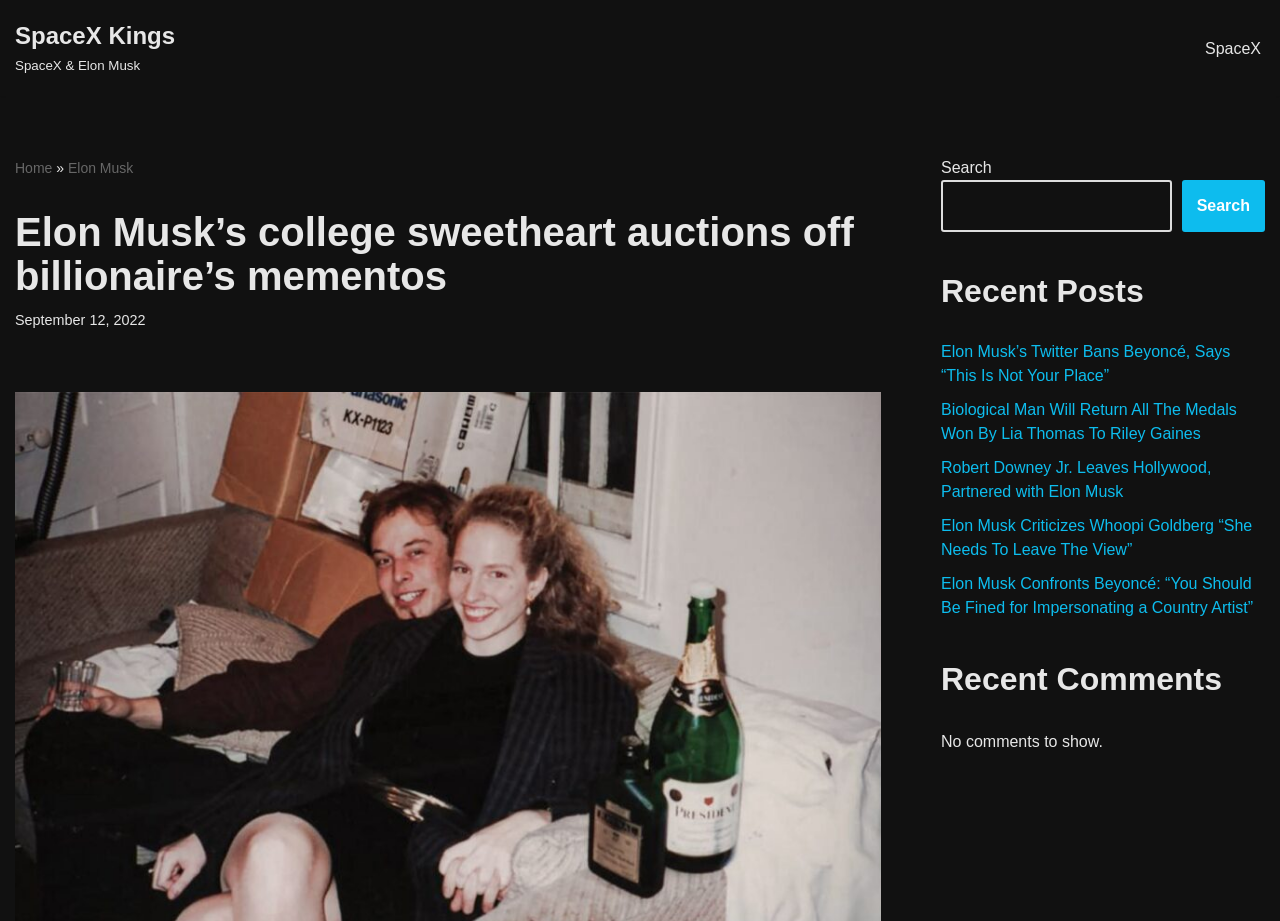Illustrate the webpage with a detailed description.

The webpage appears to be a news article or blog post about Elon Musk's ex-girlfriend auctioning off photos and souvenirs from their relationship. At the top of the page, there is a link to "Skip to content" and a link to "SpaceX Kings SpaceX & Elon Musk". To the right of these links, there is a navigation menu labeled "Primary Menu" with a link to "SpaceX".

Below the navigation menu, there is a breadcrumb trail with links to "Home" and "Elon Musk". The main heading of the article, "Elon Musk’s college sweetheart auctions off billionaire’s mementos", is located below the breadcrumb trail. The article's publication date, "September 12, 2022", is displayed below the heading.

On the right-hand side of the page, there is a complementary section that takes up about half of the page's width. This section contains a search bar with a button labeled "Search". Below the search bar, there is a heading labeled "Recent Posts" followed by a list of five article links with titles related to Elon Musk. Further down, there is a heading labeled "Recent Comments" with a message indicating that there are no comments to show.

Overall, the webpage appears to be a news article or blog post with a focus on Elon Musk, accompanied by a navigation menu, search bar, and sections for recent posts and comments.